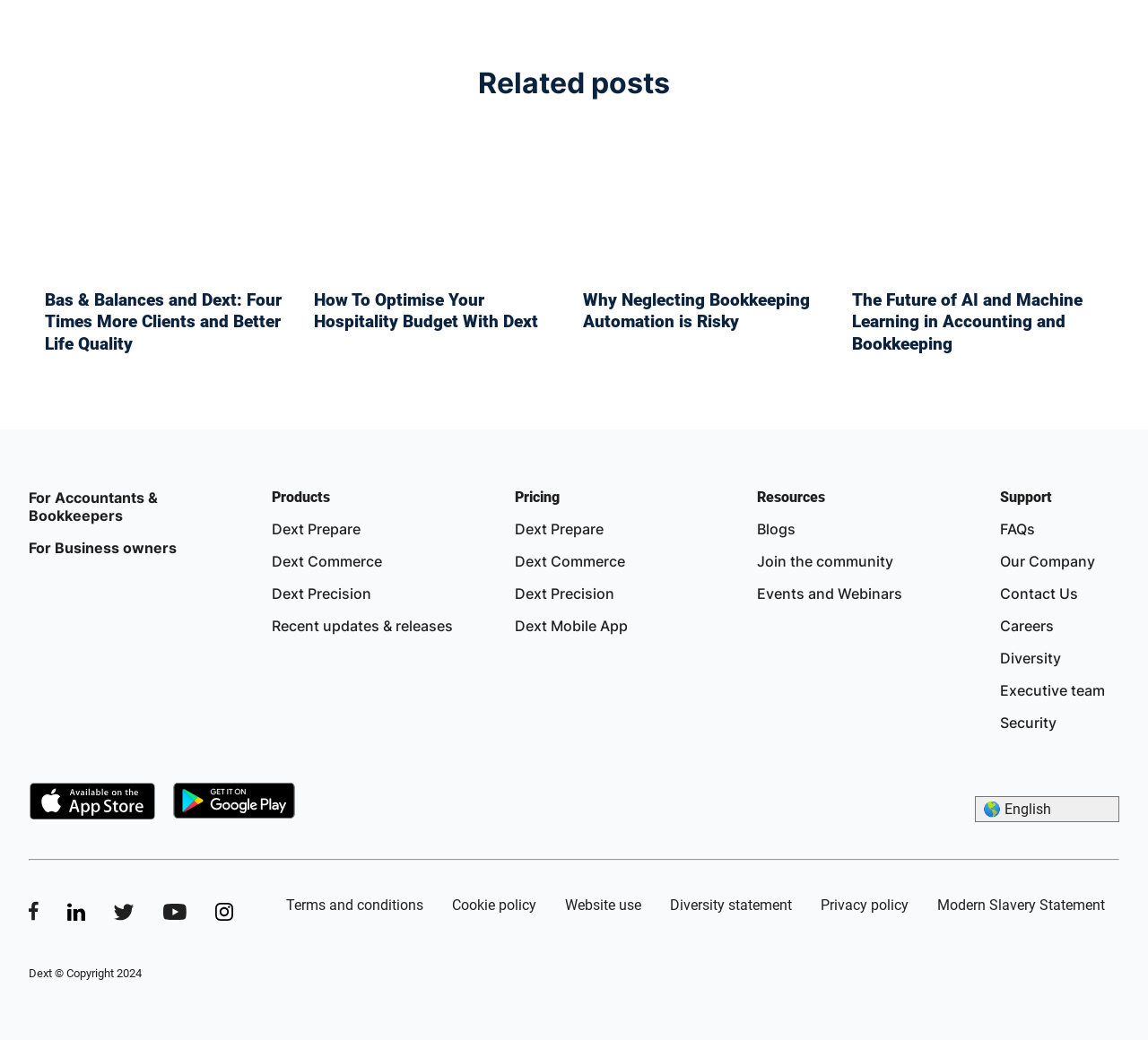What is the main topic of the webpage?
Based on the screenshot, provide a one-word or short-phrase response.

Accounting and Bookkeeping